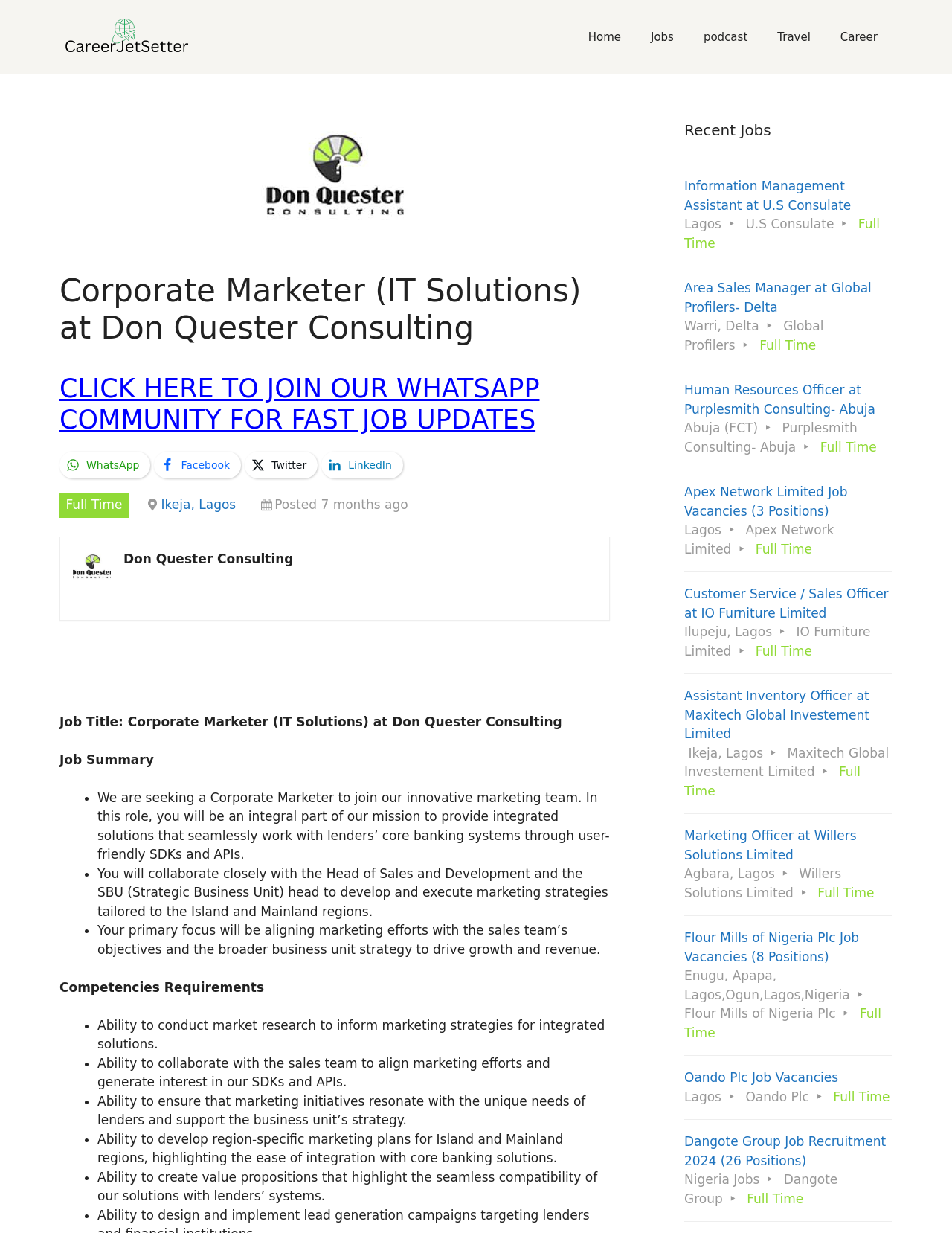Summarize the webpage with intricate details.

This webpage is a job posting for a Corporate Marketer (IT Solutions) position at Don Quester Consulting. At the top of the page, there is a banner with the site's name, "CareerJetSetters", and a navigation menu with links to "Home", "Jobs", "Podcast", "Travel", and "Career". Below the banner, there is a heading with the job title and a brief summary of the job.

On the left side of the page, there is a section with the job details, including the job title, company name, and location. There is also a "Join our WhatsApp community" link and social media links to Facebook, Twitter, and LinkedIn.

The main content of the page is divided into sections, including "Job Summary", "Competencies Requirements", and "Recent Jobs". The "Job Summary" section describes the job responsibilities and requirements, including conducting market research, collaborating with the sales team, and developing region-specific marketing plans. The "Competencies Requirements" section lists the necessary skills and qualifications for the job, such as the ability to conduct market research and develop value propositions.

Below the job details, there is a section with recent job postings, including links to other job openings at various companies, such as U.S Consulate, Global Profilers, and Flour Mills of Nigeria Plc. Each job posting includes a brief summary and a link to the full job description.

There are several images on the page, including the company logo, a banner image, and social media icons. The overall layout of the page is clean and easy to navigate, with clear headings and concise text.